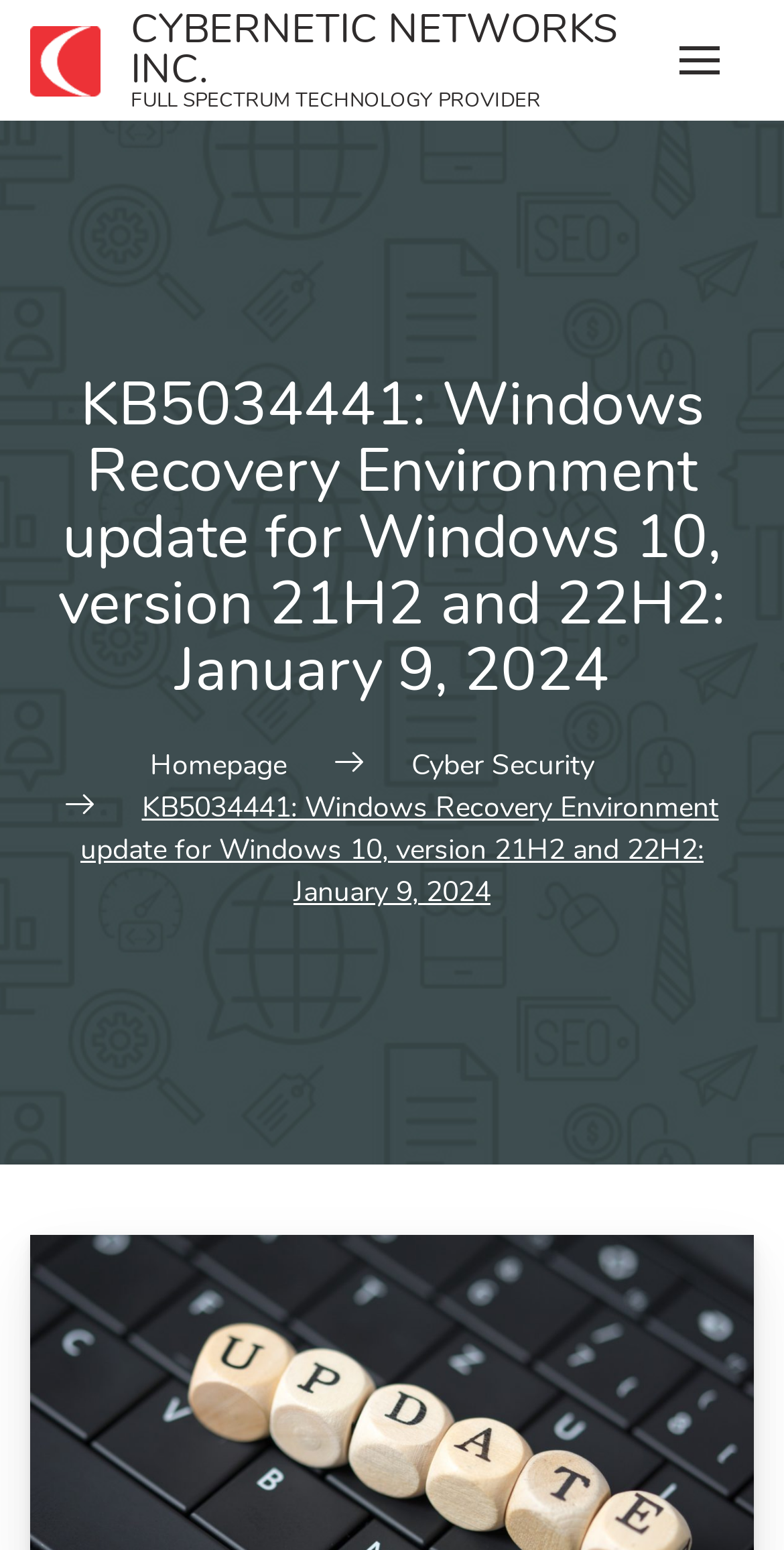Answer succinctly with a single word or phrase:
What is the purpose of the update?

Windows Recovery Environment